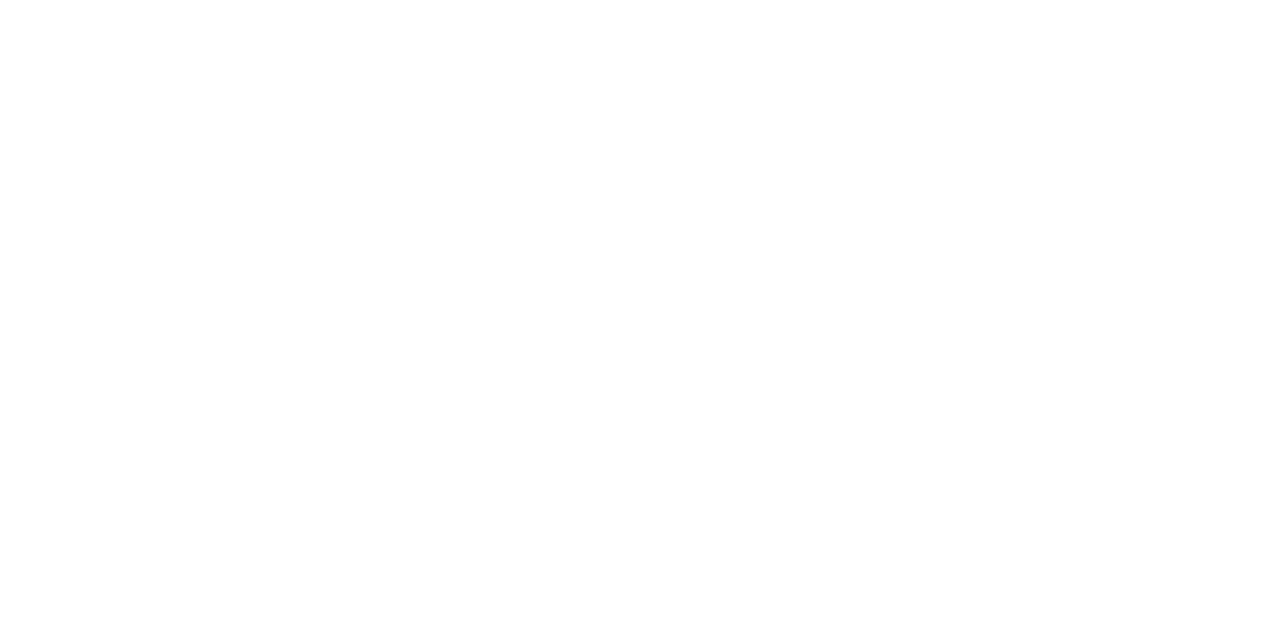What is the last link in the footer section?
Please provide a comprehensive and detailed answer to the question.

I examined the link elements in the footer section, which is indicated by the contentinfo element with bounding box coordinates [0.0, 0.639, 1.0, 0.818]. The last link element in this section has the text 'Legal notice', which suggests that it is the last link in the footer section.